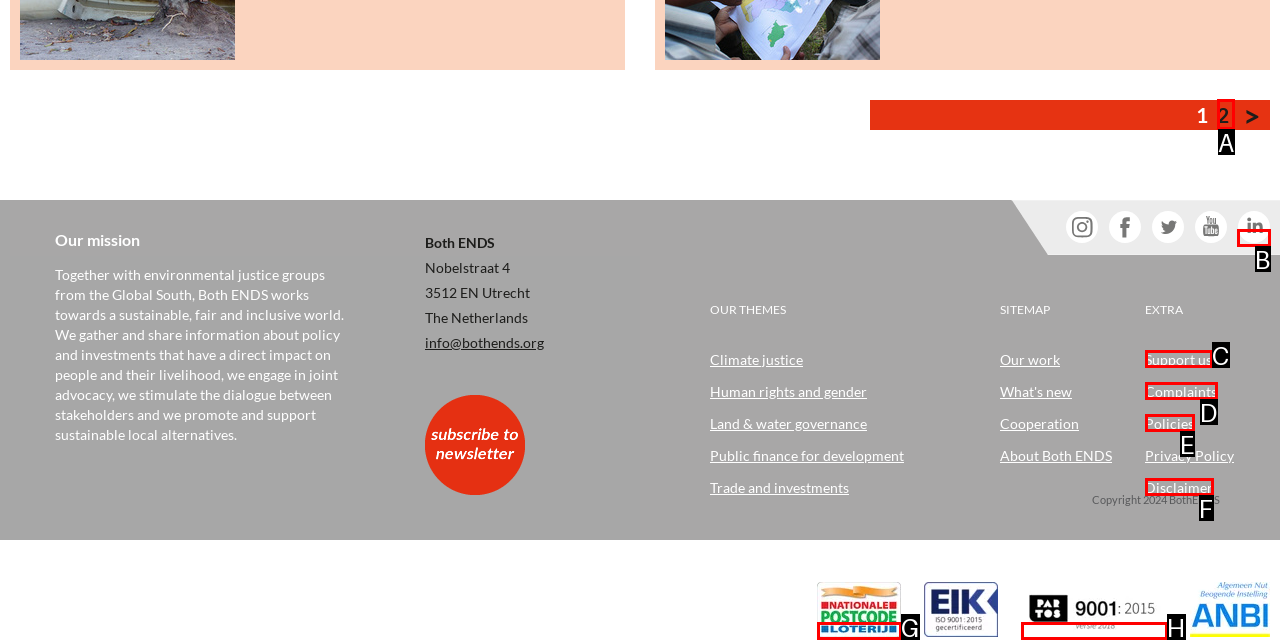Please indicate which option's letter corresponds to the task: Support us by examining the highlighted elements in the screenshot.

C